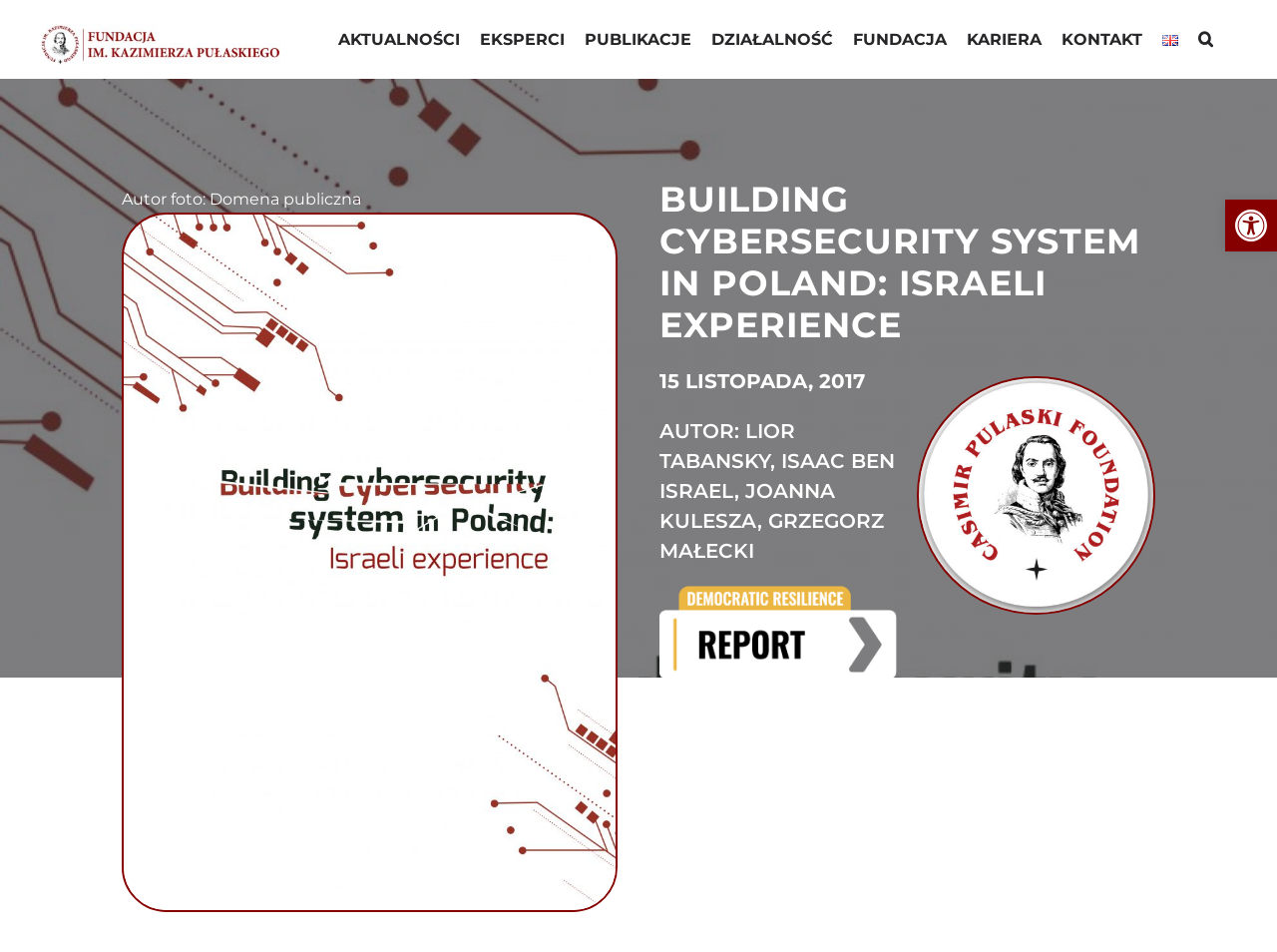Consider the image and give a detailed and elaborate answer to the question: 
What is the language of the main menu?

The main menu has links with Polish names such as 'AKTUALNOŚCI', 'EKSPERCI', 'PUBLIKACJE', etc., indicating that the language of the main menu is Polish.